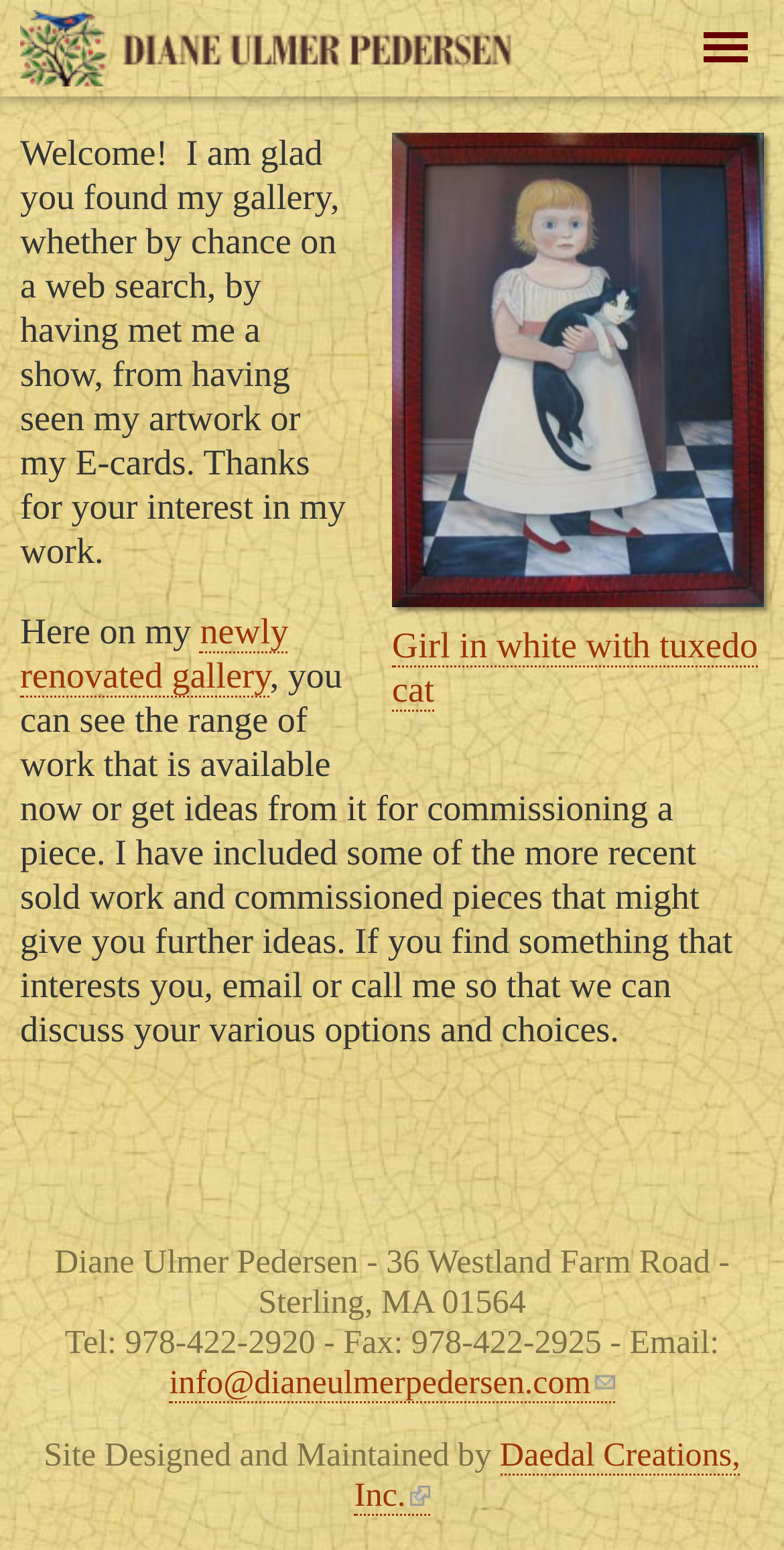Give a one-word or short phrase answer to the question: 
What is the purpose of the webpage?

To showcase the artist's work